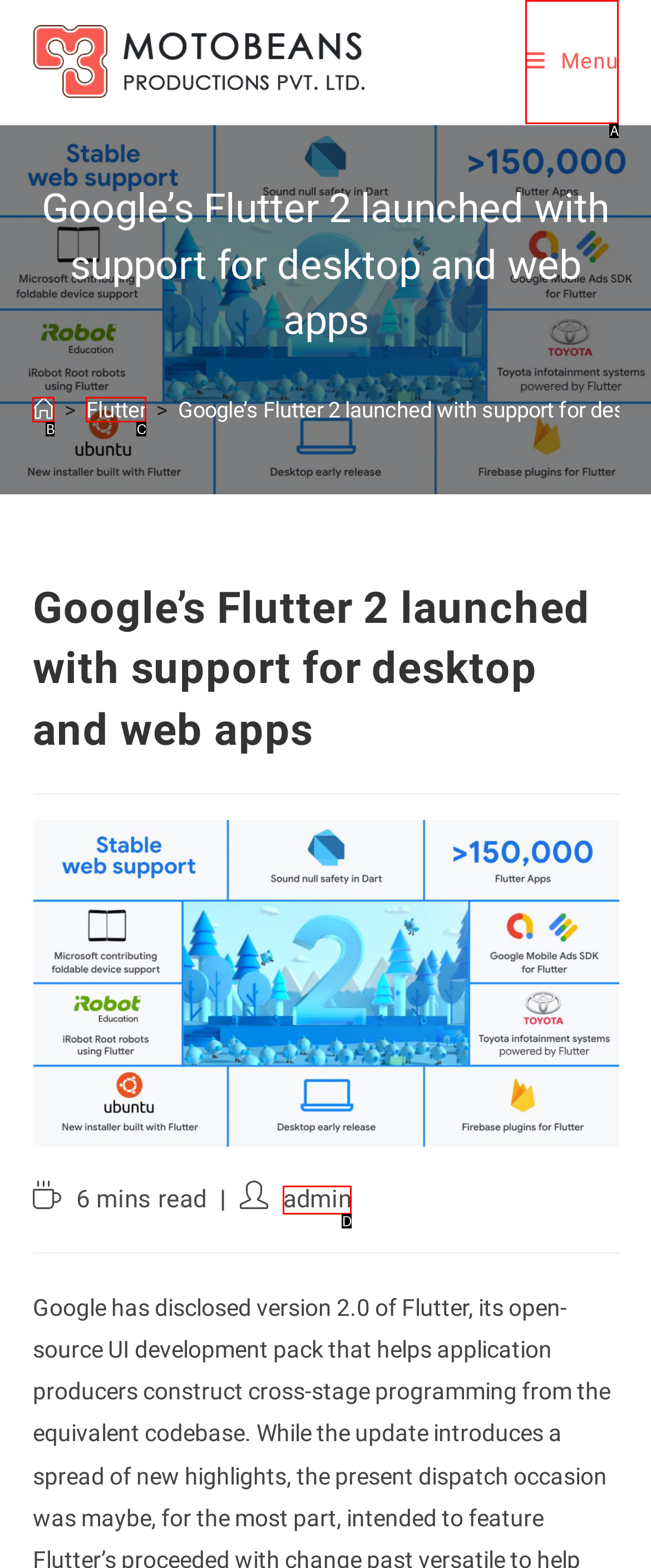Given the description: Home, identify the corresponding option. Answer with the letter of the appropriate option directly.

B